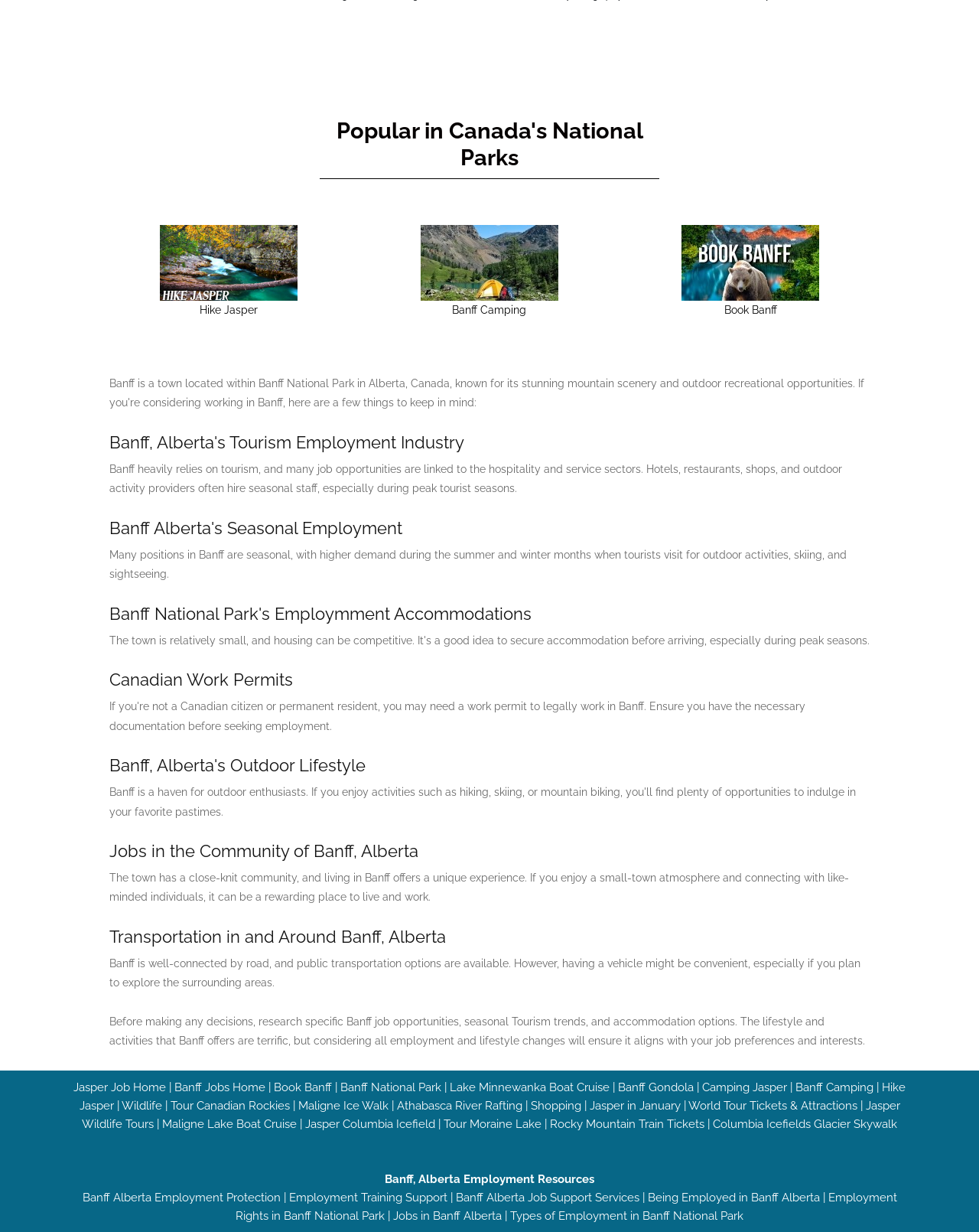Identify the bounding box coordinates for the UI element that matches this description: "Athabasca River Rafting".

[0.405, 0.892, 0.533, 0.903]